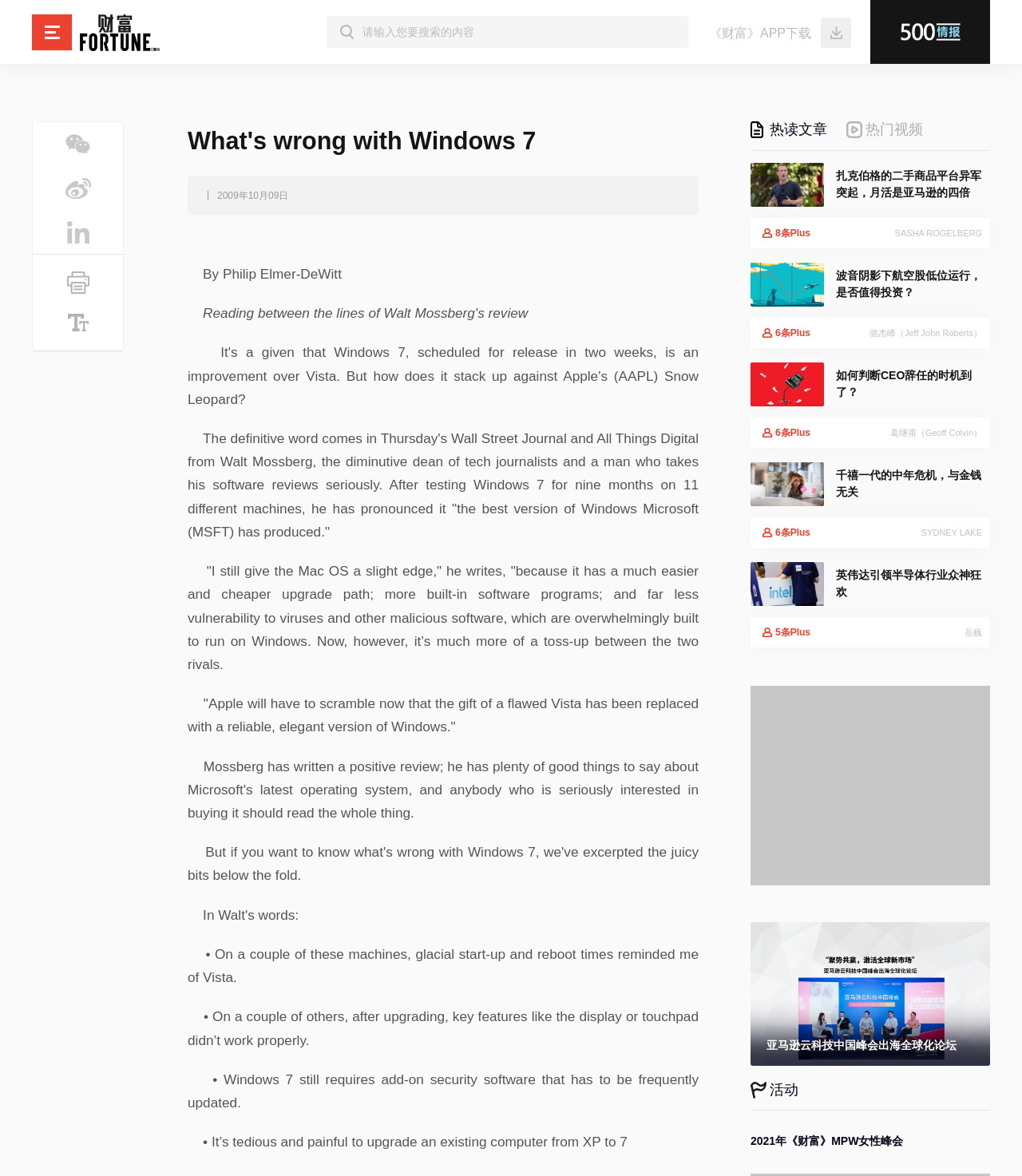Provide the bounding box coordinates for the UI element described in this sentence: "parent_node: 《财富》APP下载". The coordinates should be four float values between 0 and 1, i.e., [left, top, right, bottom].

[0.803, 0.015, 0.833, 0.041]